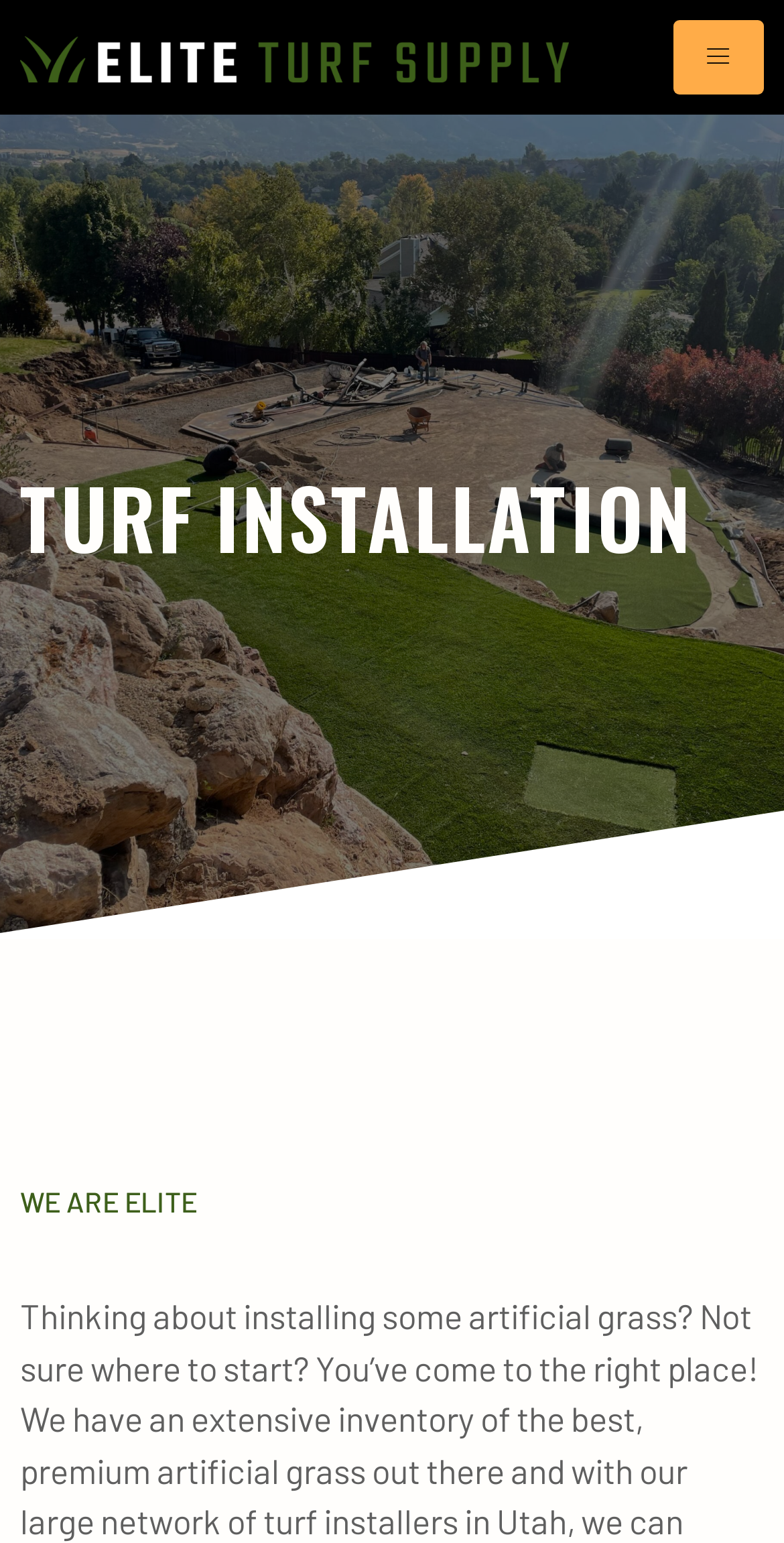Please specify the bounding box coordinates in the format (top-left x, top-left y, bottom-right x, bottom-right y), with all values as floating point numbers between 0 and 1. Identify the bounding box of the UI element described by: parent_node: Home aria-label="hamburger-icon"

[0.859, 0.013, 0.974, 0.061]